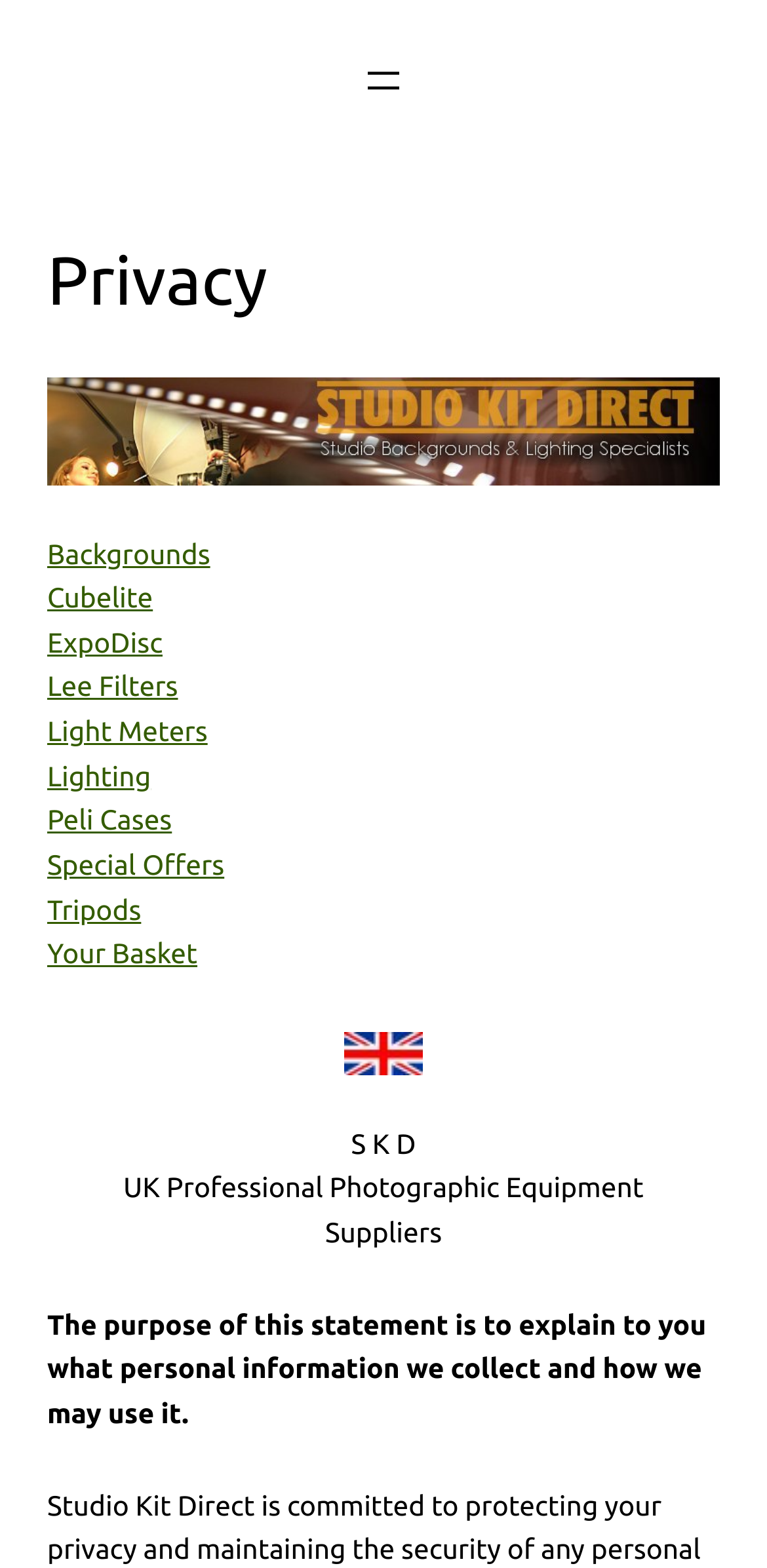Respond to the question below with a single word or phrase:
What is the name of the company?

Studio Kit Direct